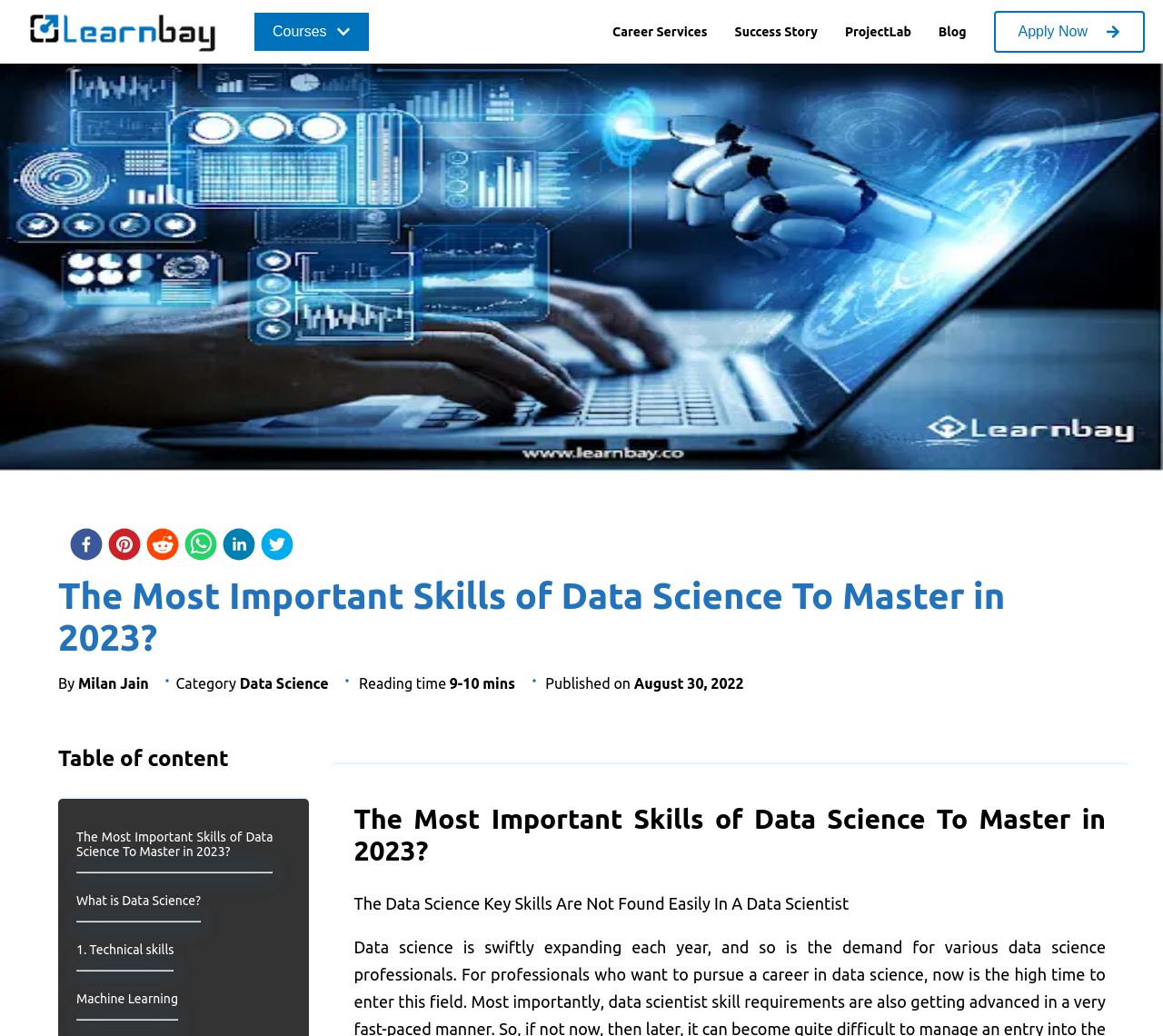What is the estimated reading time of the article?
Answer with a single word or short phrase according to what you see in the image.

9-10 mins